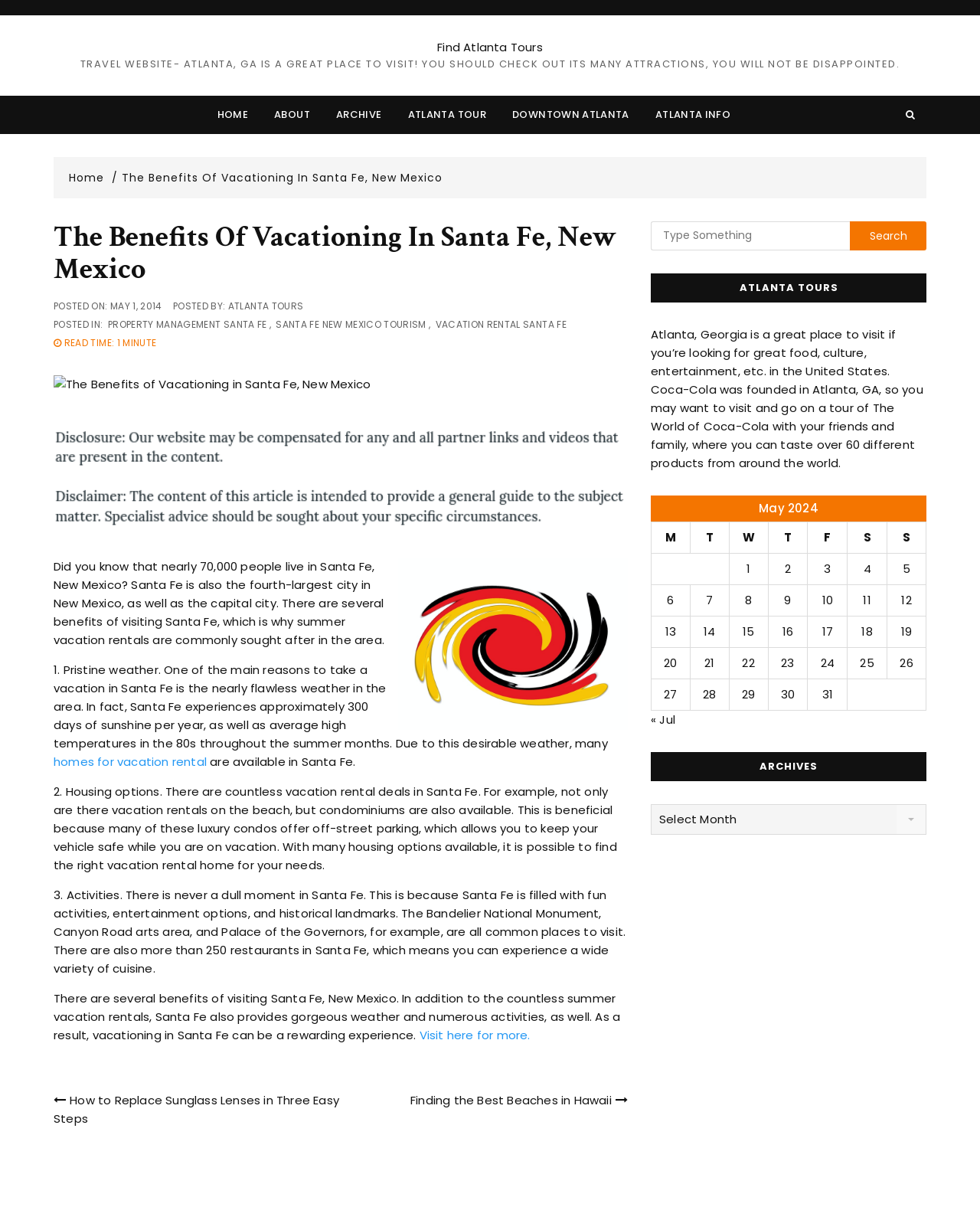What is the population of Santa Fe, New Mexico?
Please answer the question with a detailed and comprehensive explanation.

According to the webpage, the population of Santa Fe, New Mexico is nearly 70,000 people, as stated in the text 'Did you know that nearly 70,000 people live in Santa Fe, New Mexico?'.